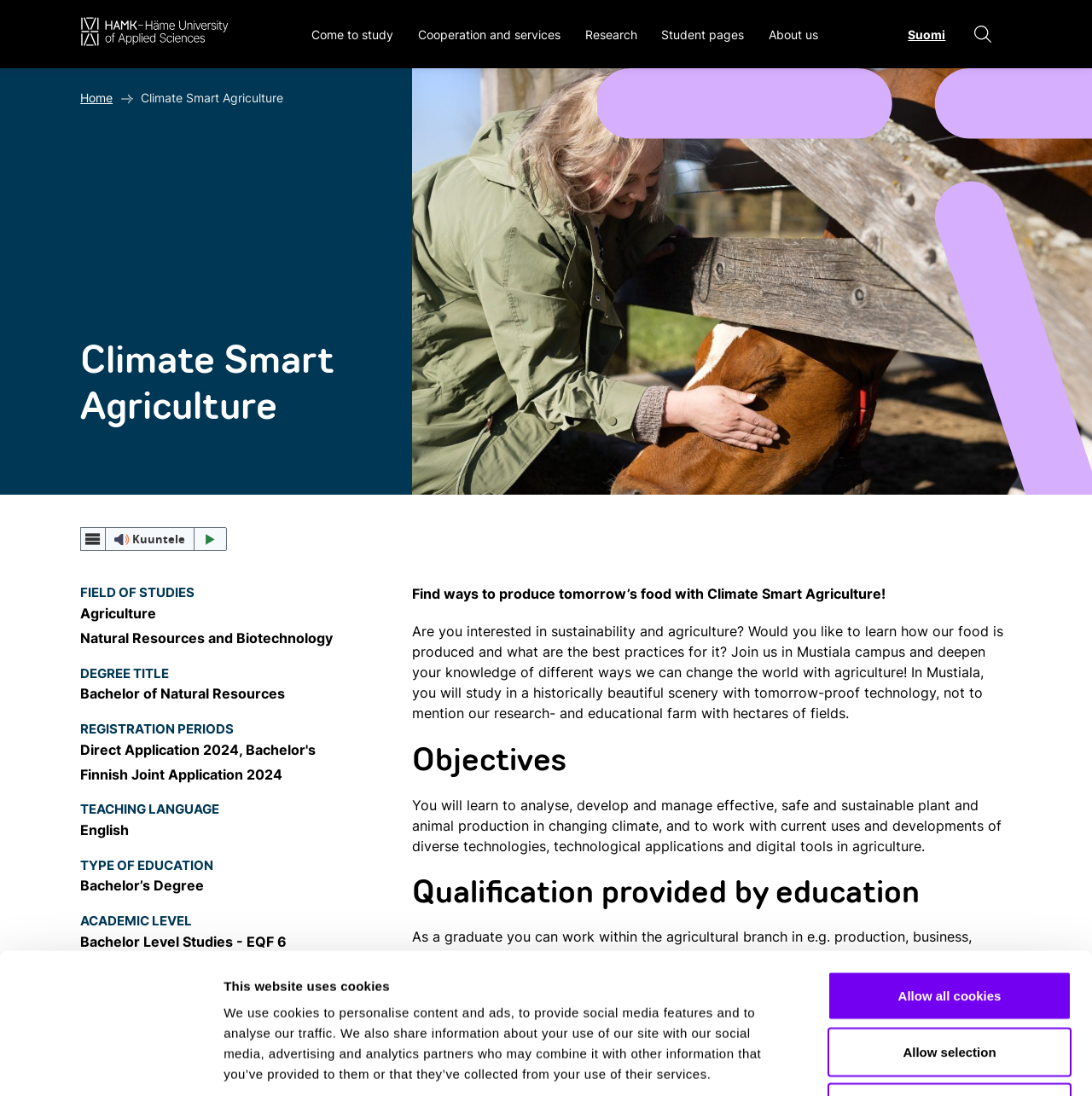Please locate the UI element described by "Show details" and provide its bounding box coordinates.

[0.783, 0.954, 0.874, 0.977]